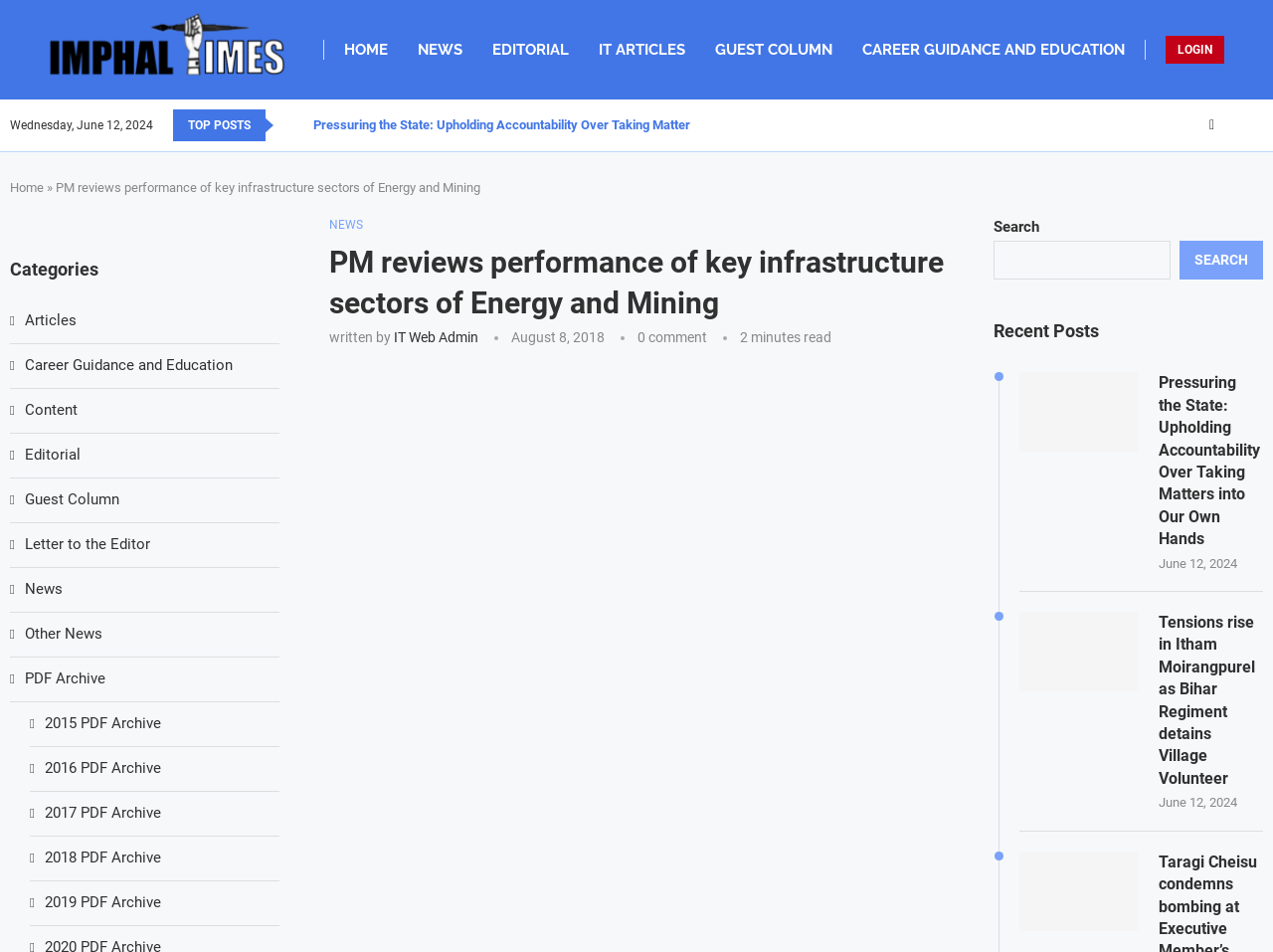Please specify the bounding box coordinates of the clickable section necessary to execute the following command: "Login to the website".

[0.915, 0.038, 0.962, 0.067]